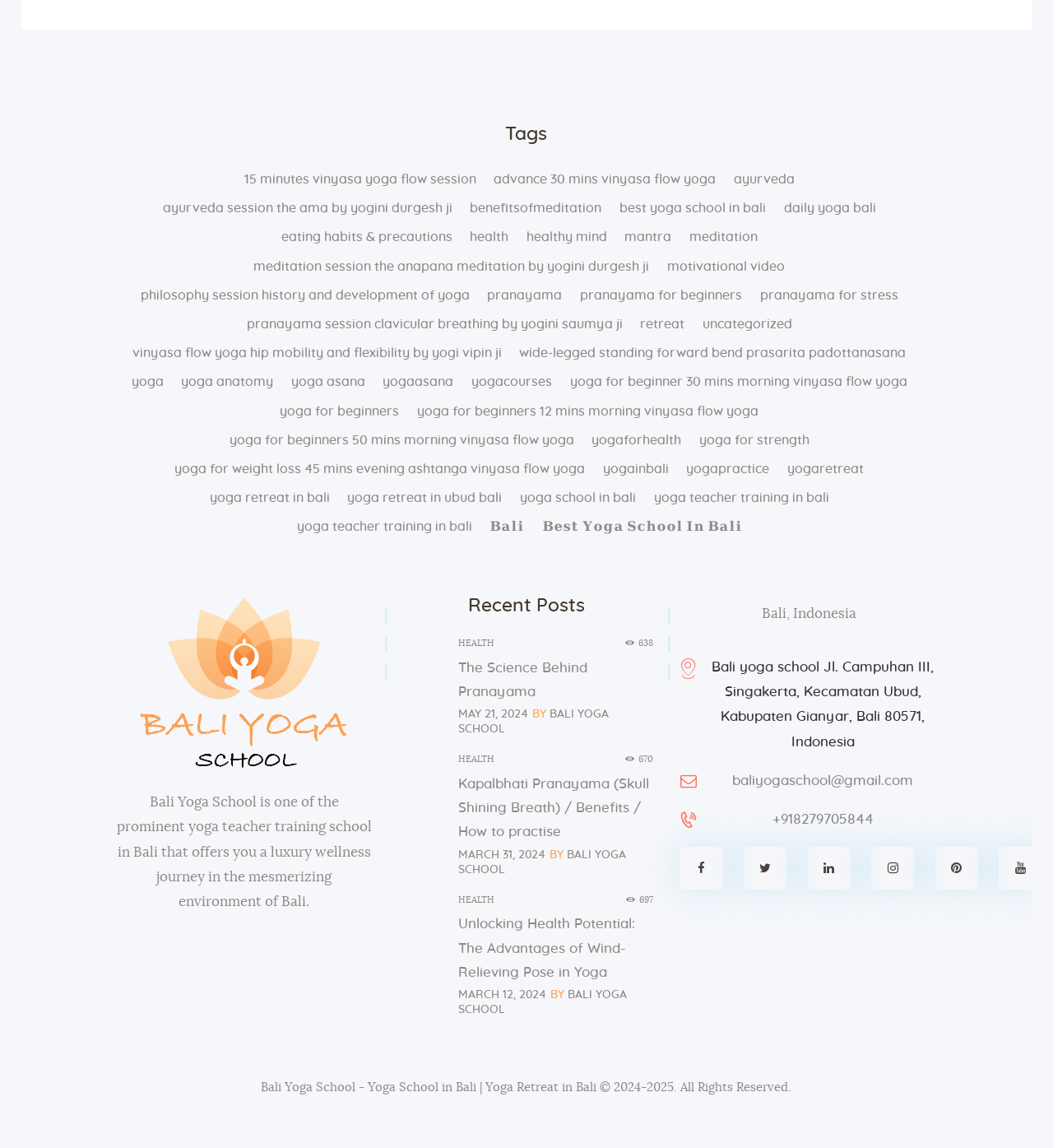Can you provide the bounding box coordinates for the element that should be clicked to implement the instruction: "explore 'Yoga Retreat in Bali'"?

[0.199, 0.427, 0.313, 0.44]